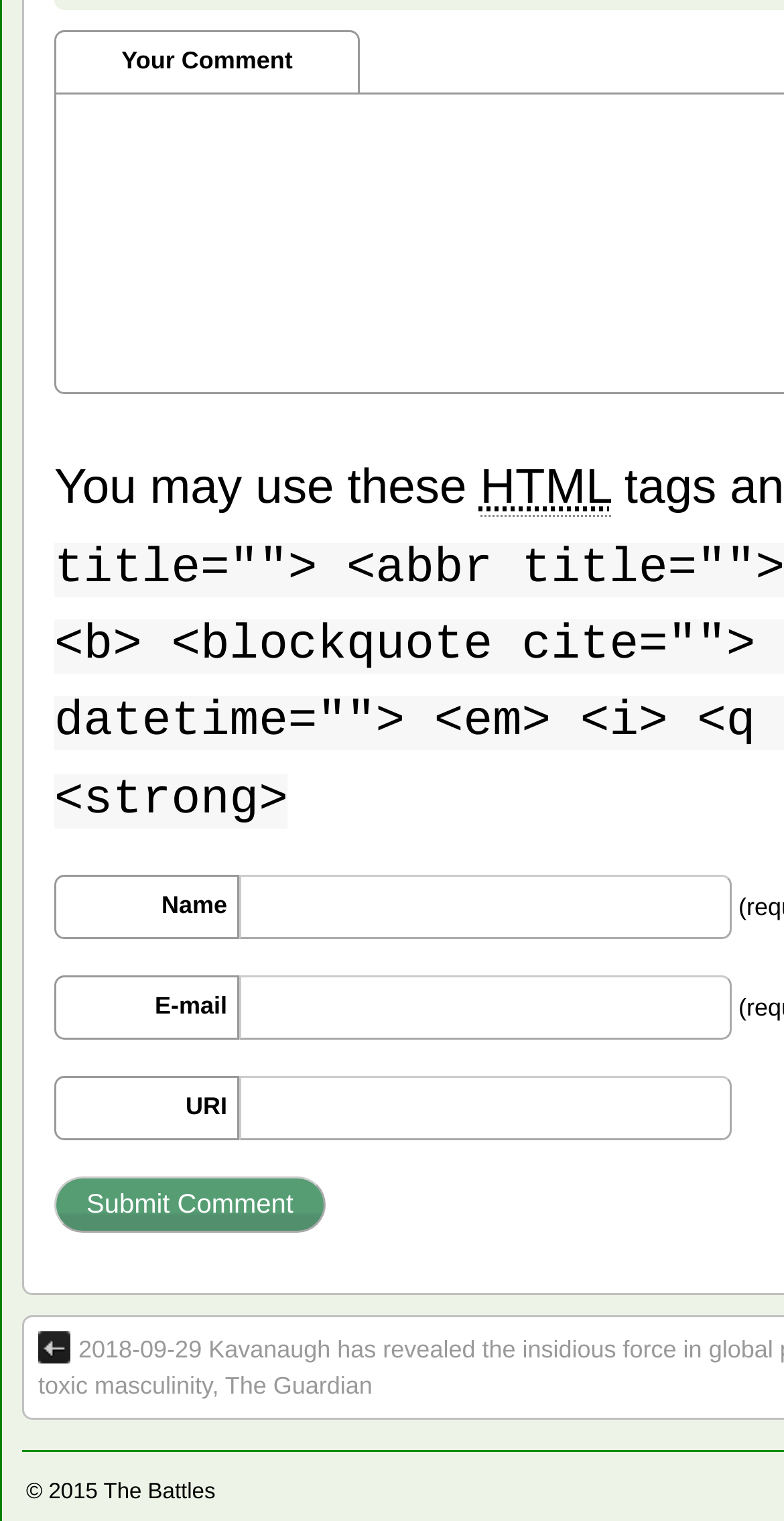What is the abbreviation 'HTML' stands for?
Please provide a comprehensive and detailed answer to the question.

The webpage contains an abbreviation 'HTML' with a tooltip or description 'HyperText Markup Language', which indicates that 'HTML' stands for 'HyperText Markup Language'.